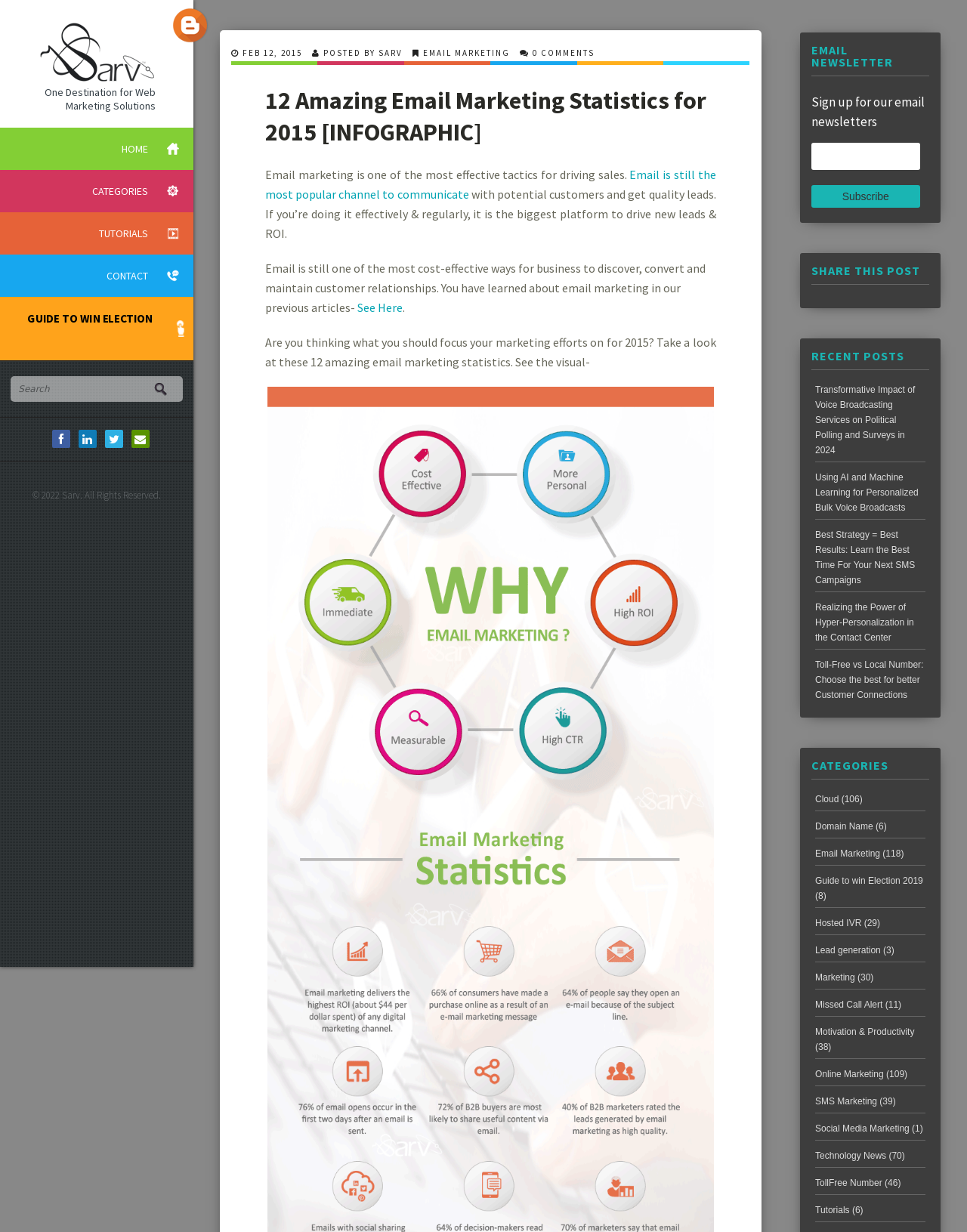Can you determine the bounding box coordinates of the area that needs to be clicked to fulfill the following instruction: "Share this post"?

[0.839, 0.215, 0.961, 0.231]